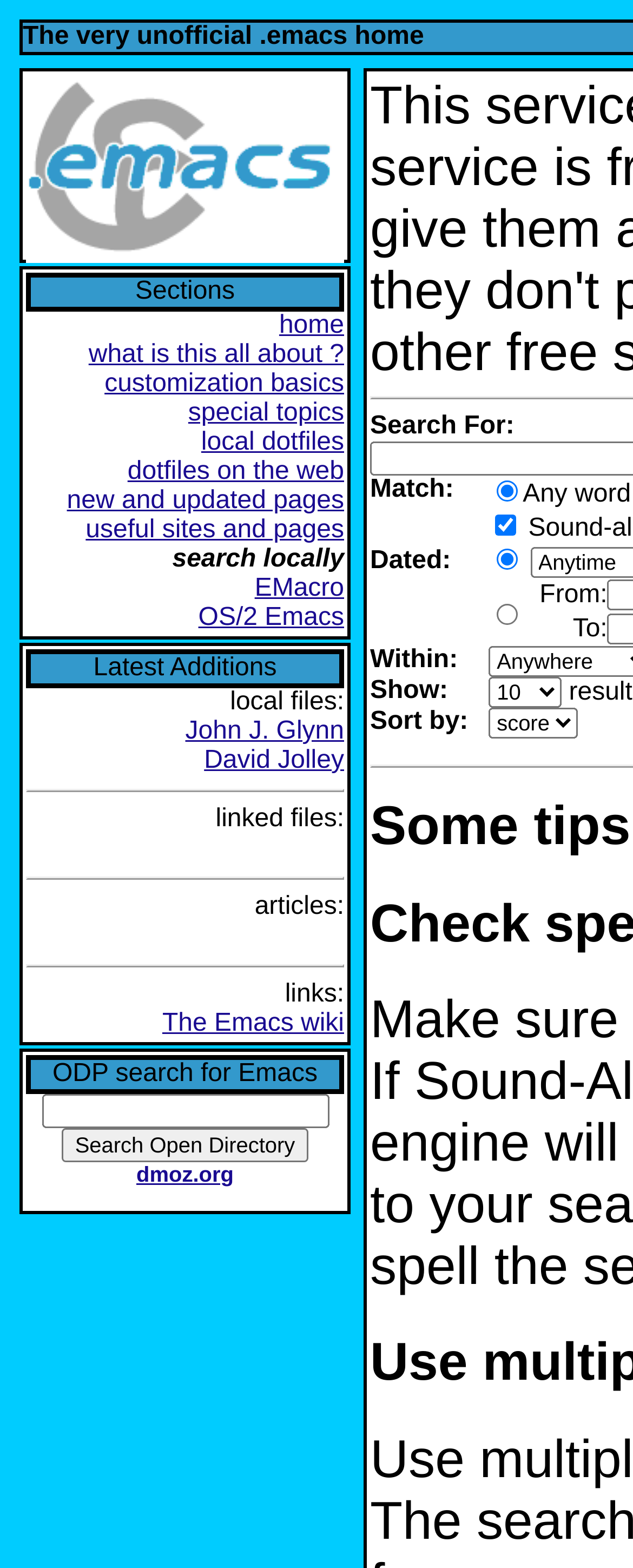Can you specify the bounding box coordinates of the area that needs to be clicked to fulfill the following instruction: "follow the 'The Emacs wiki' link"?

[0.256, 0.644, 0.544, 0.661]